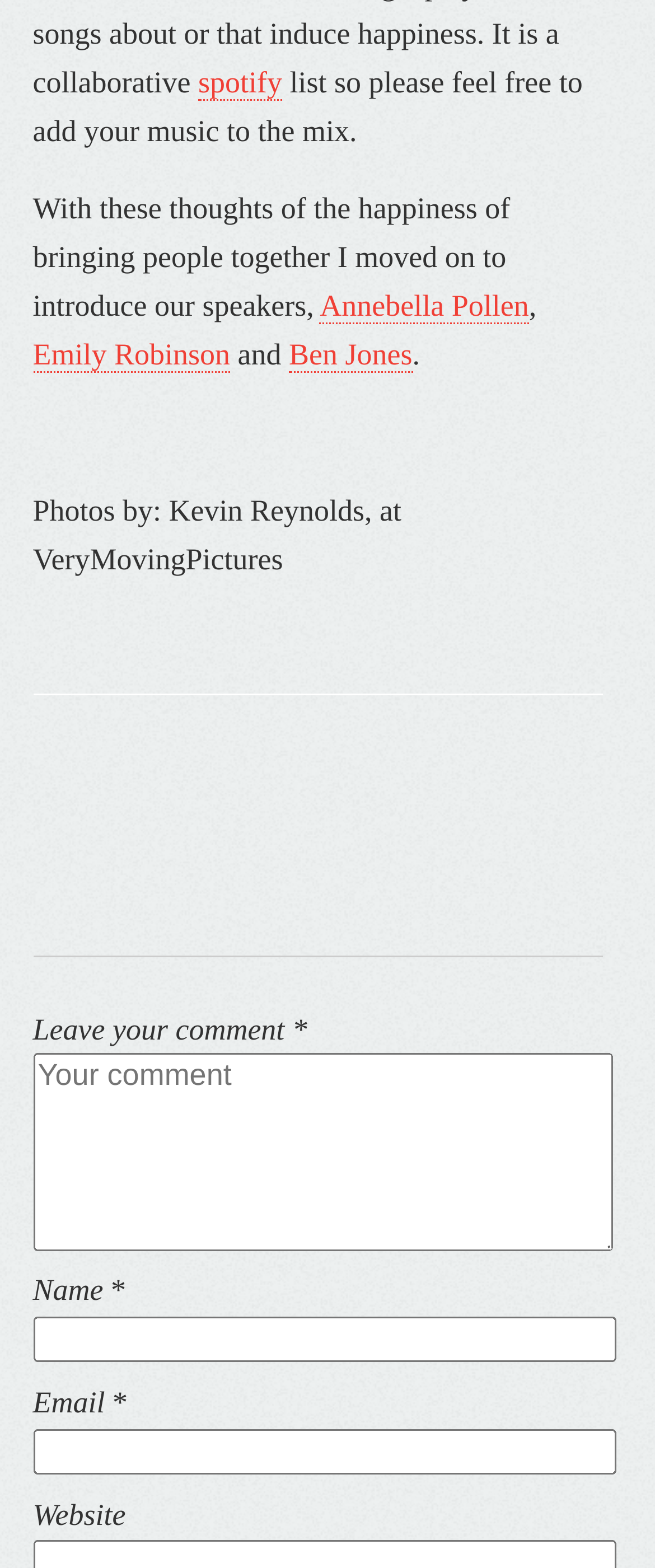Given the element description "name="comment" placeholder="Your comment"" in the screenshot, predict the bounding box coordinates of that UI element.

[0.05, 0.672, 0.935, 0.798]